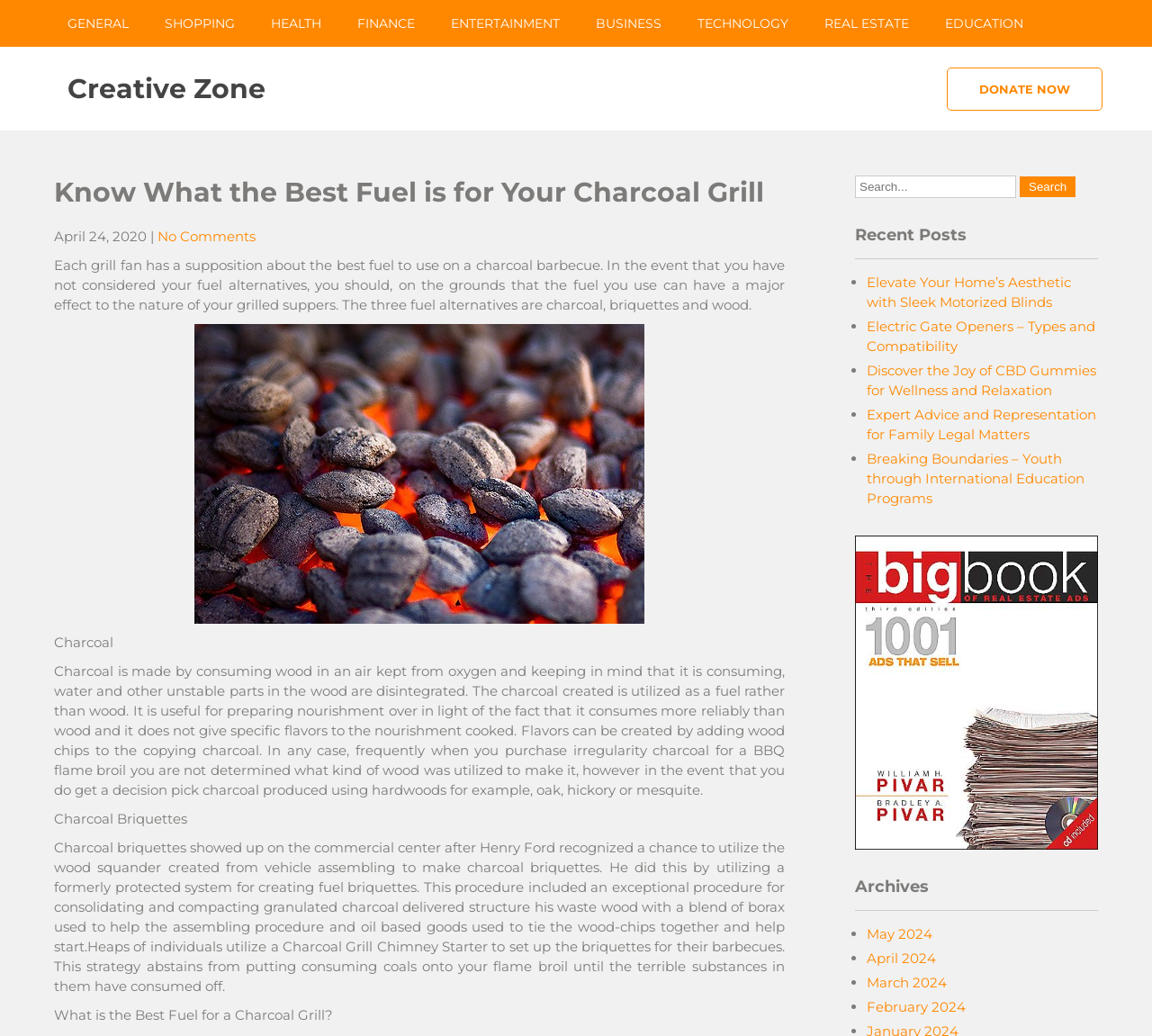Identify the bounding box coordinates of the region I need to click to complete this instruction: "Read the 'Creative Zone' article".

[0.059, 0.07, 0.23, 0.106]